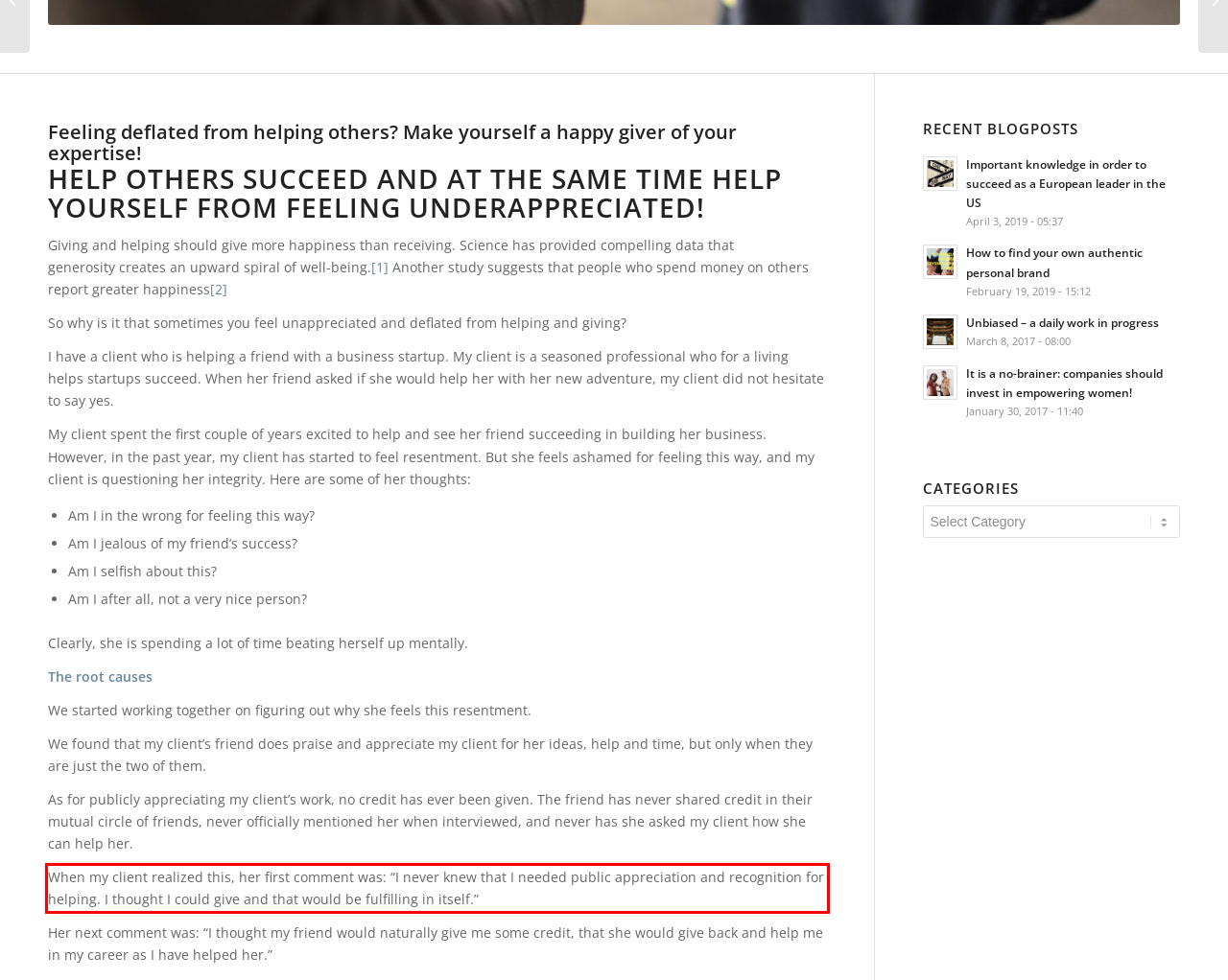Examine the screenshot of the webpage, locate the red bounding box, and generate the text contained within it.

When my client realized this, her first comment was: “I never knew that I needed public appreciation and recognition for helping. I thought I could give and that would be fulfilling in itself.”